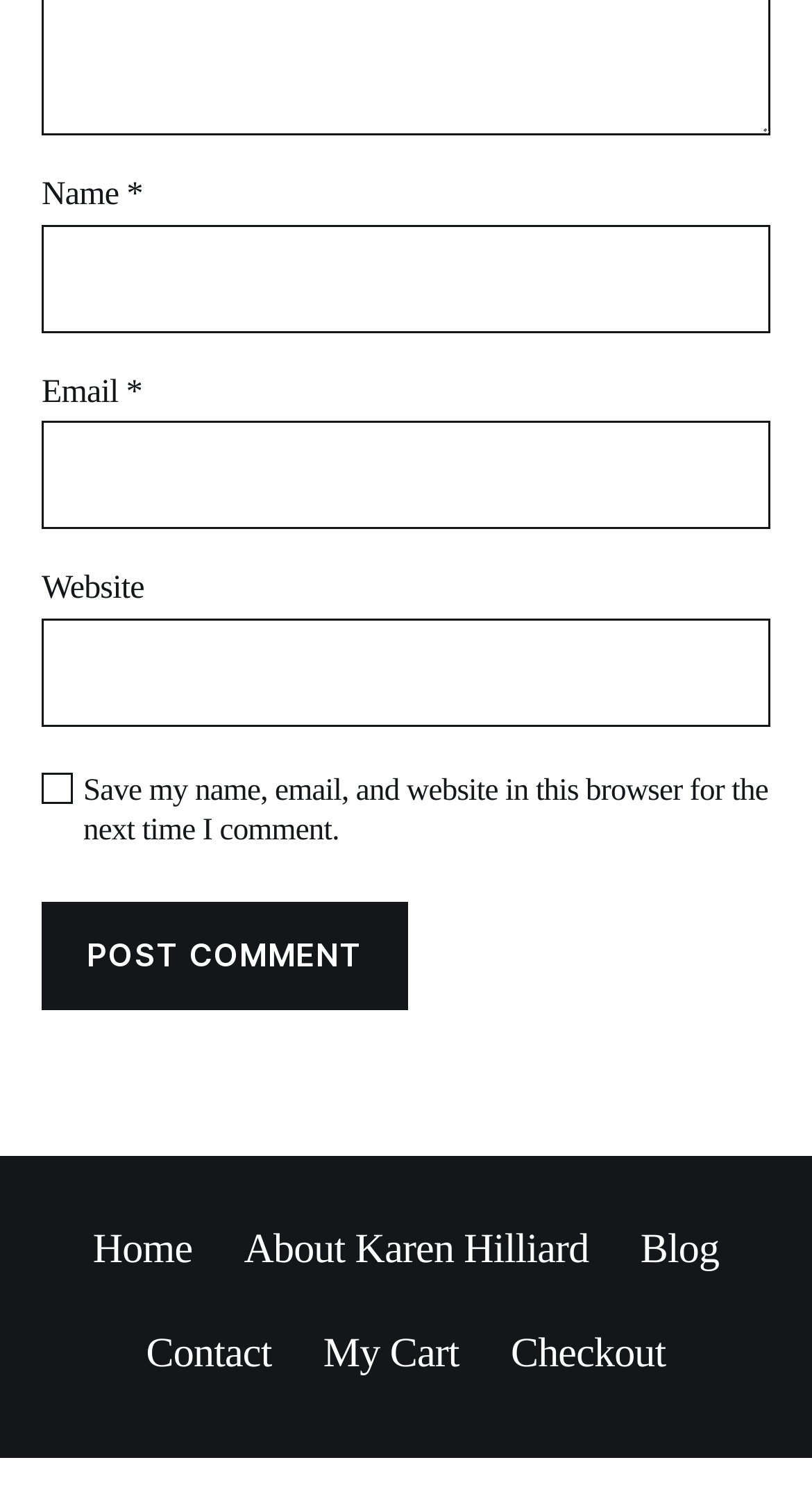Find the bounding box of the web element that fits this description: "parent_node: Name * name="author"".

[0.051, 0.149, 0.949, 0.22]